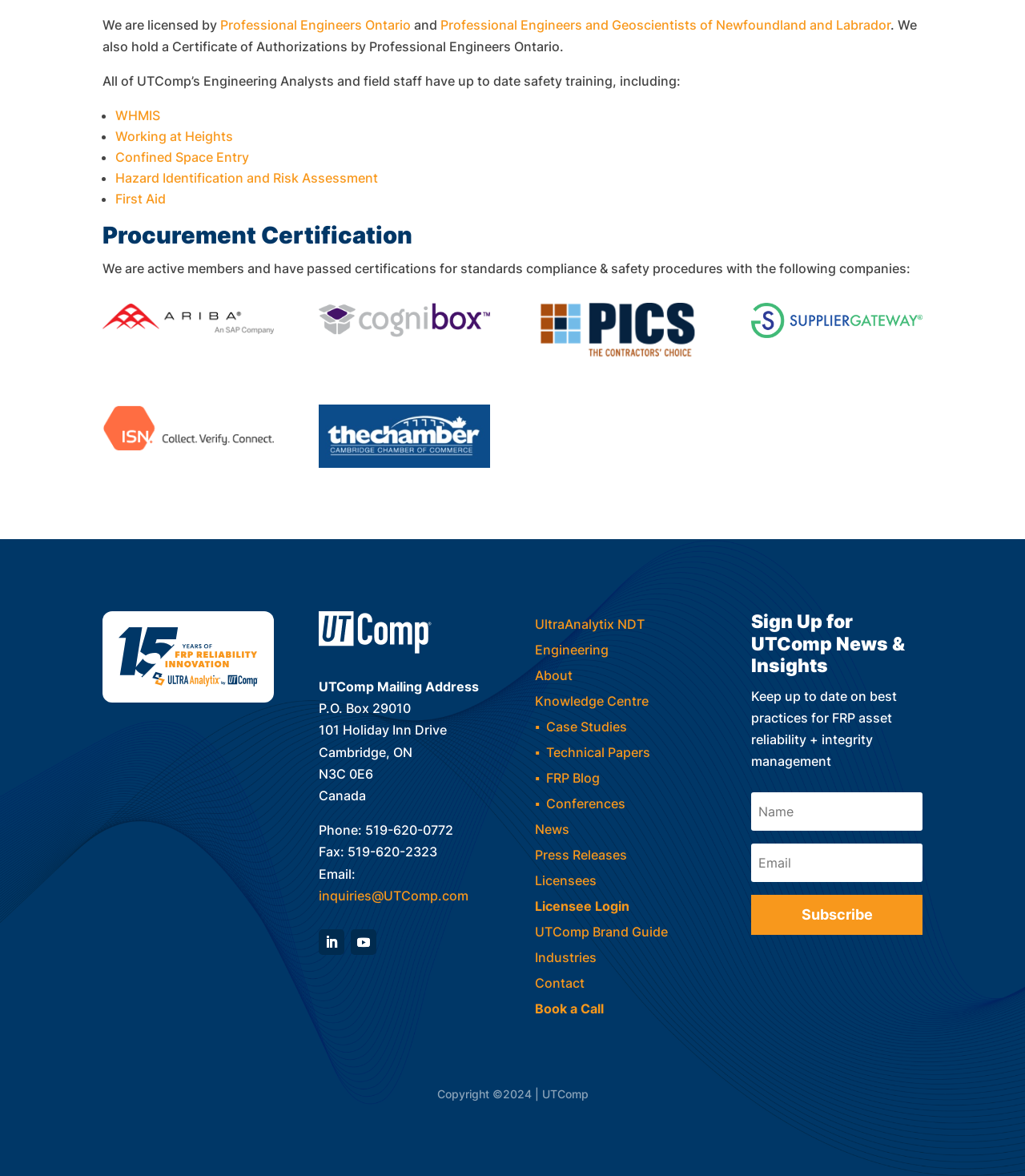Find and provide the bounding box coordinates for the UI element described here: "Business". The coordinates should be given as four float numbers between 0 and 1: [left, top, right, bottom].

None